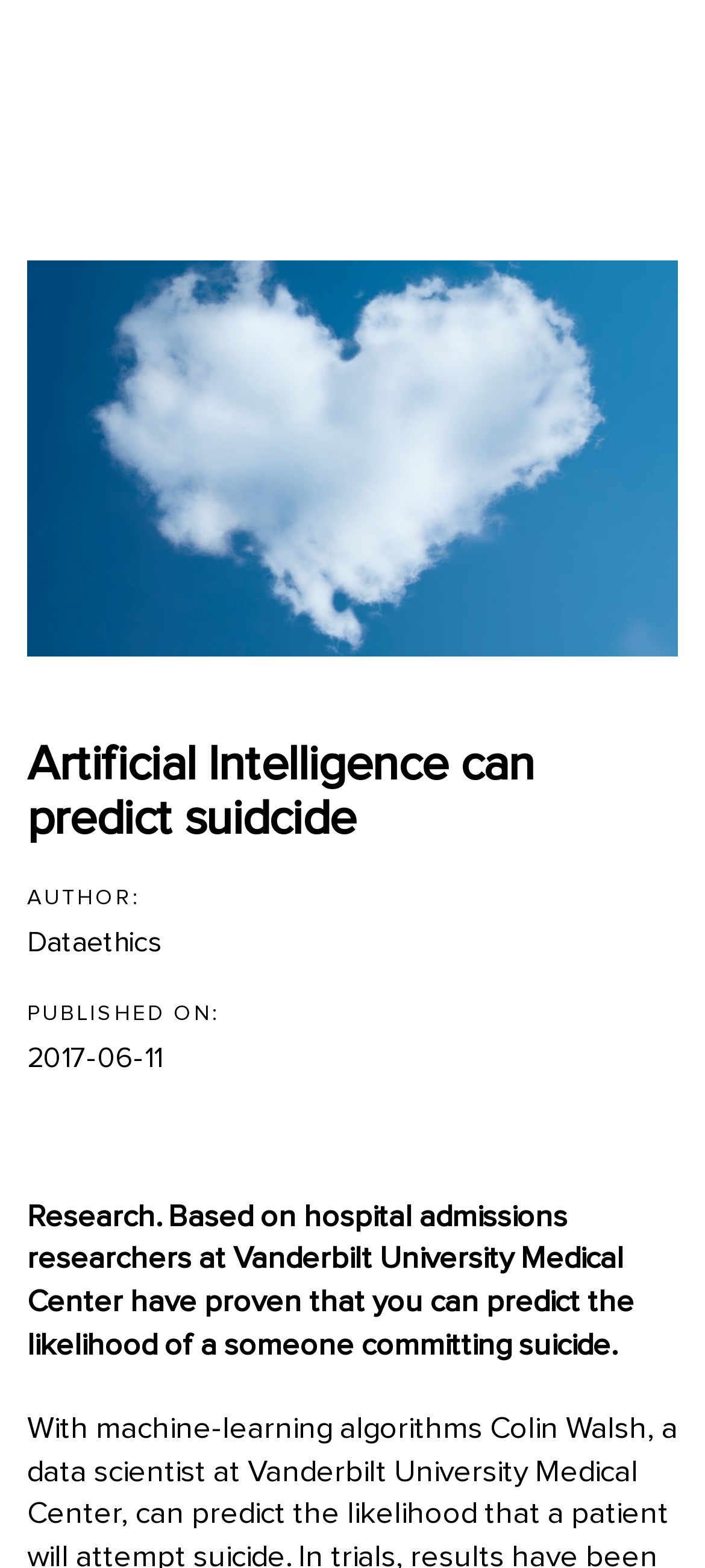Find and provide the bounding box coordinates for the UI element described with: "Dataethics".

[0.038, 0.591, 0.231, 0.61]